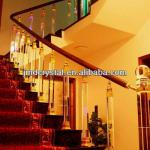What is the primary function of the decorative staircase rails?
Examine the webpage screenshot and provide an in-depth answer to the question.

Although the decorative staircase rails are an attractive feature, the caption also mentions that they provide safety for users navigating the stairs, indicating that their primary function is to ensure safety.